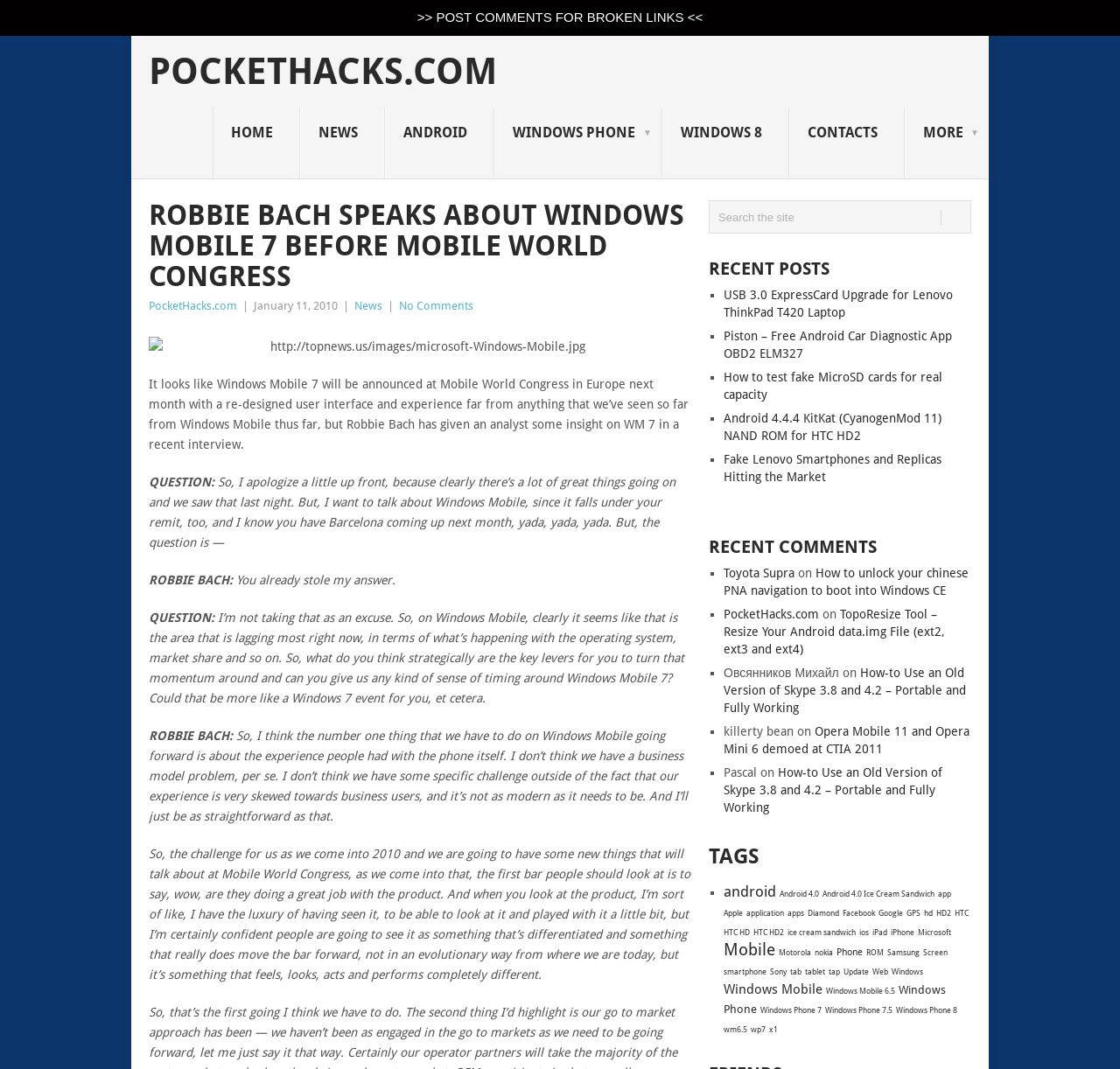What is the title of the webpage?
Based on the screenshot, provide a one-word or short-phrase response.

Robbie Bach speaks about Windows Mobile 7 before Mobile World Congress